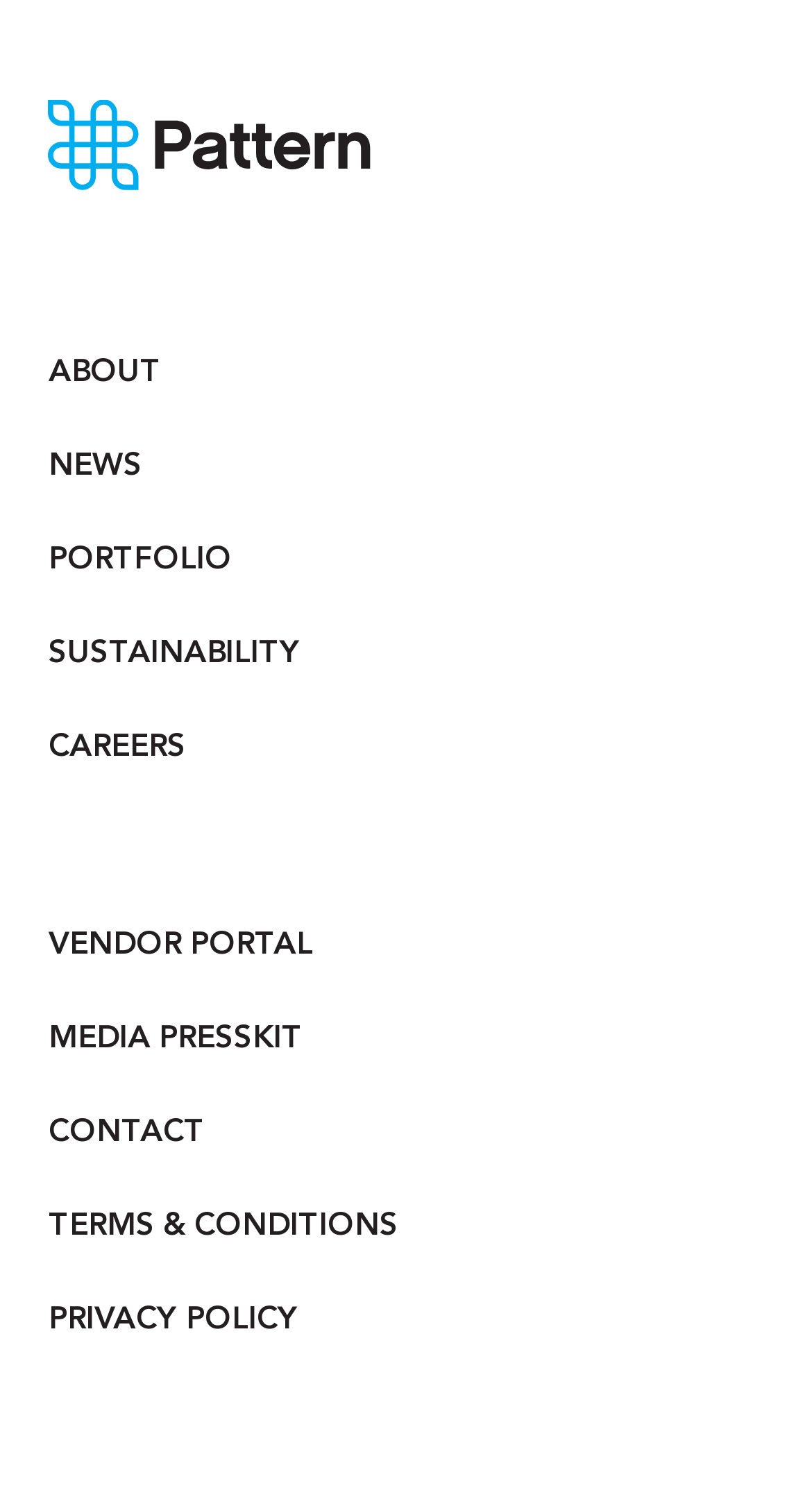Could you highlight the region that needs to be clicked to execute the instruction: "explore PORTFOLIO"?

[0.06, 0.349, 0.94, 0.397]